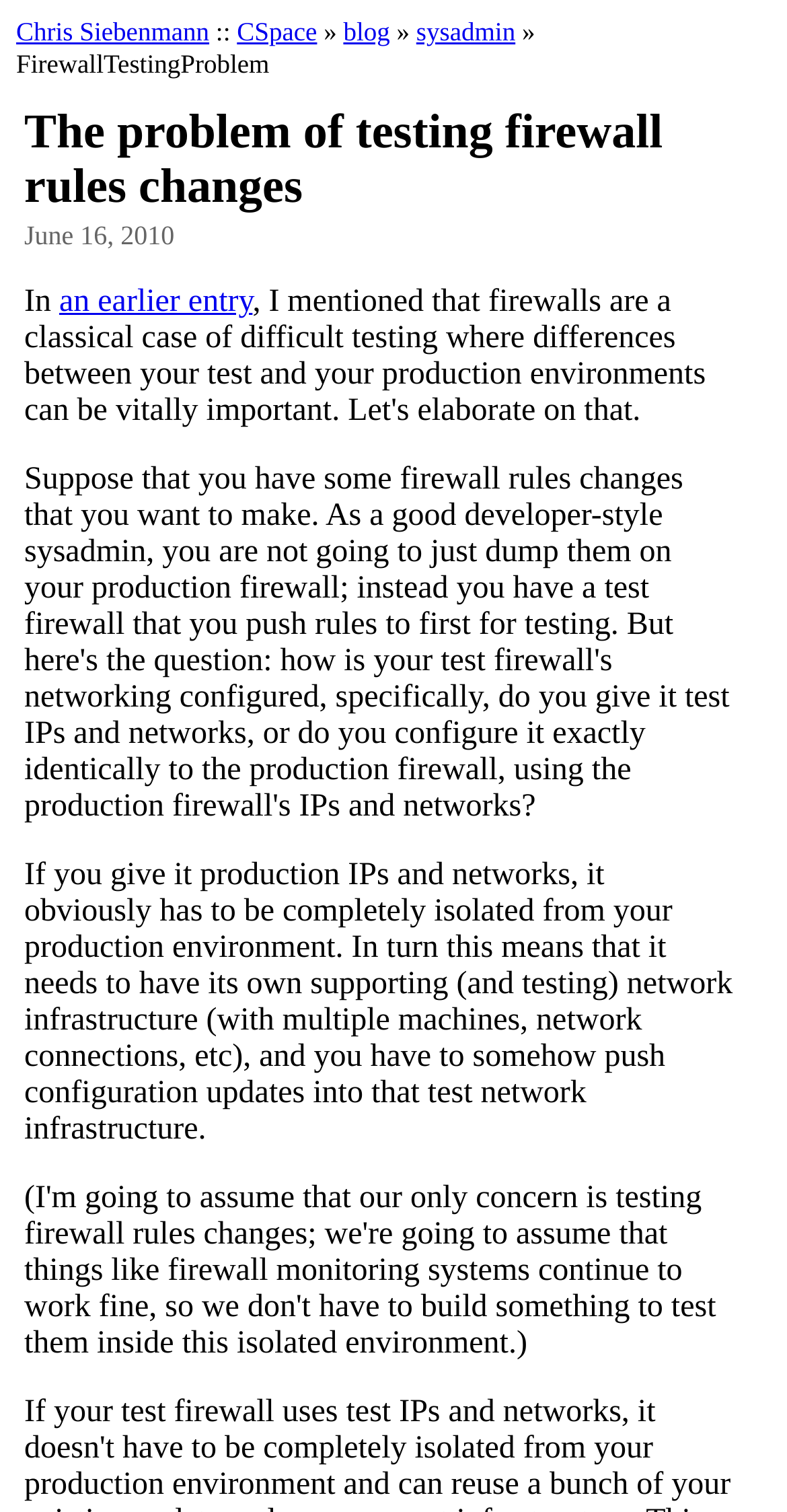What is required for testing firewall rules changes?
Using the image, elaborate on the answer with as much detail as possible.

The requirement for testing firewall rules changes can be determined by reading the text in the webpage, which states that 'it needs to have its own supporting (and testing) network infrastructure (with multiple machines, network connections, etc)', indicating that an isolated test network infrastructure is required for testing firewall rules changes.